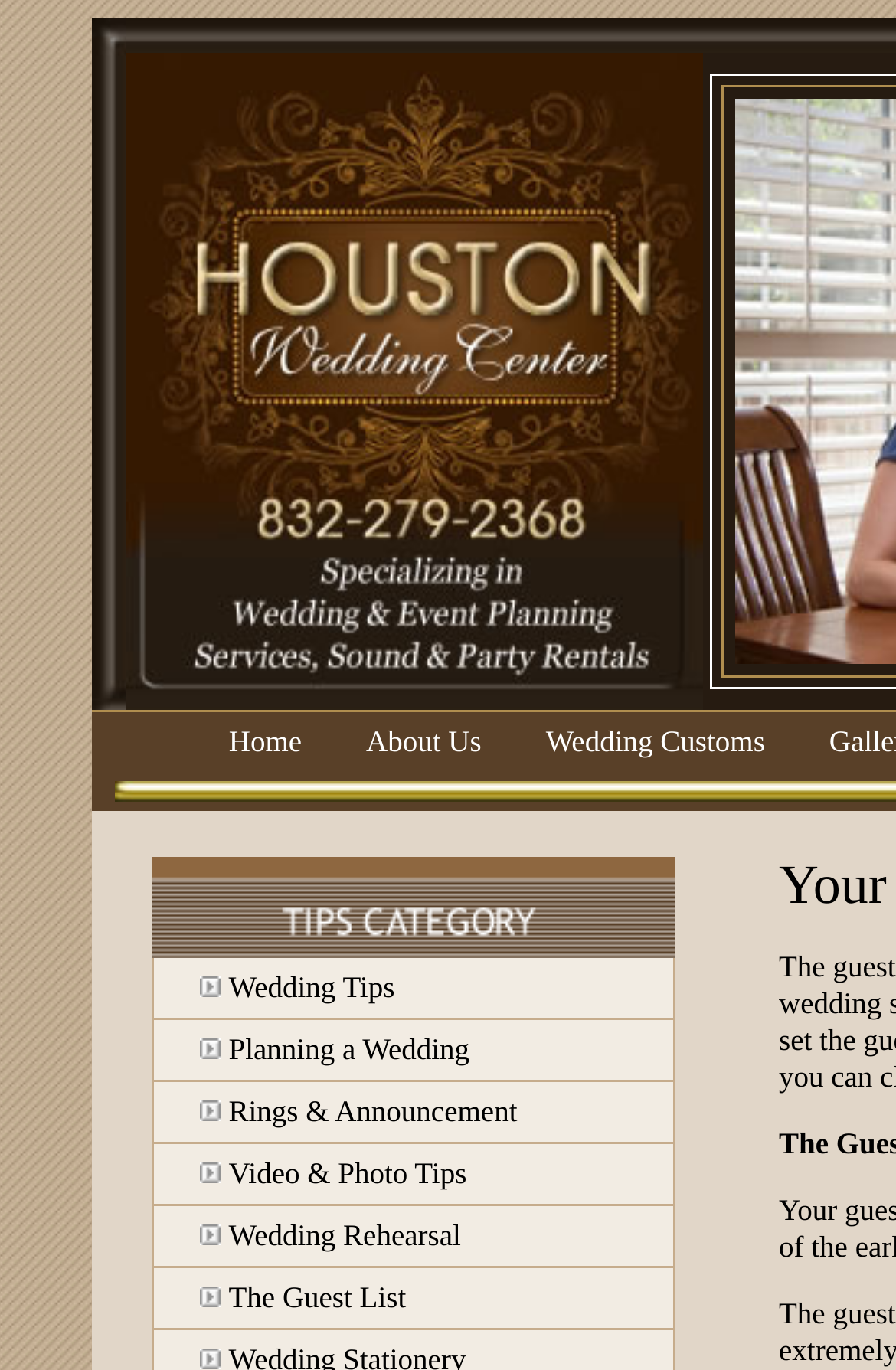Determine the bounding box coordinates for the area that should be clicked to carry out the following instruction: "Click on the 'Home' link".

[0.255, 0.528, 0.337, 0.553]